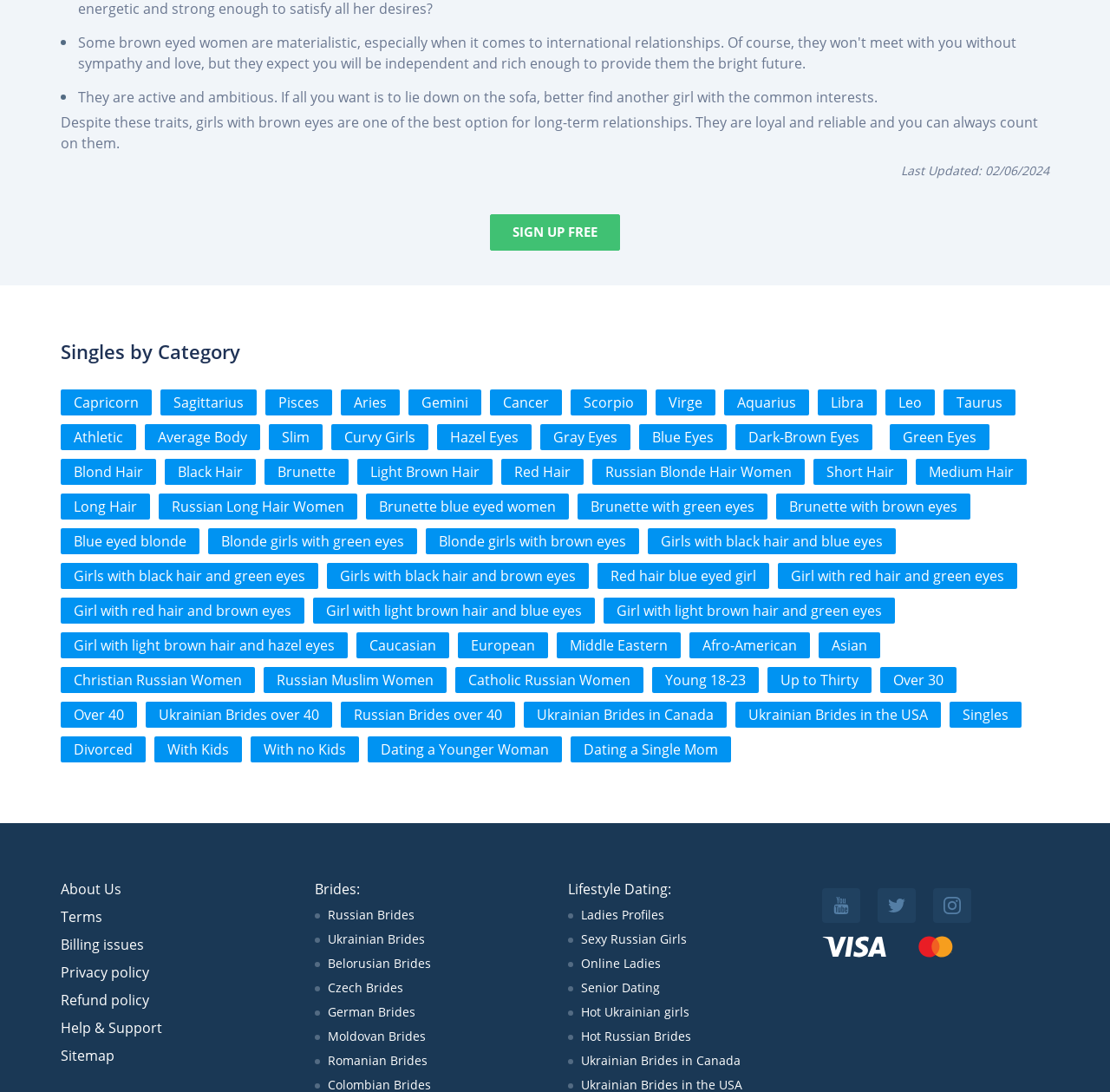What is the category of singles listed on the webpage?
Look at the image and respond with a one-word or short phrase answer.

Various categories